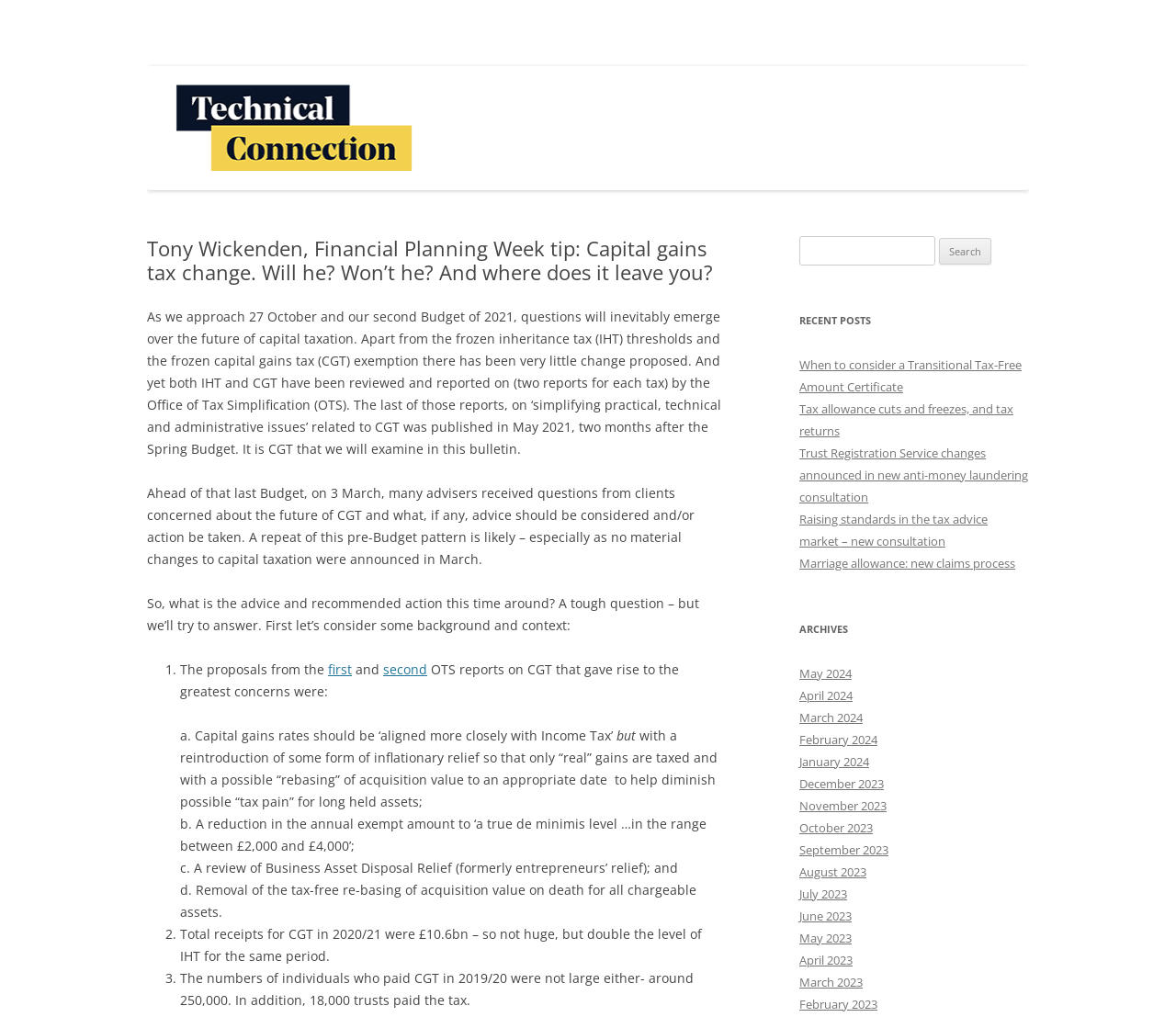Determine the bounding box coordinates for the UI element matching this description: "parent_node: Search for: name="s"".

[0.68, 0.232, 0.795, 0.261]